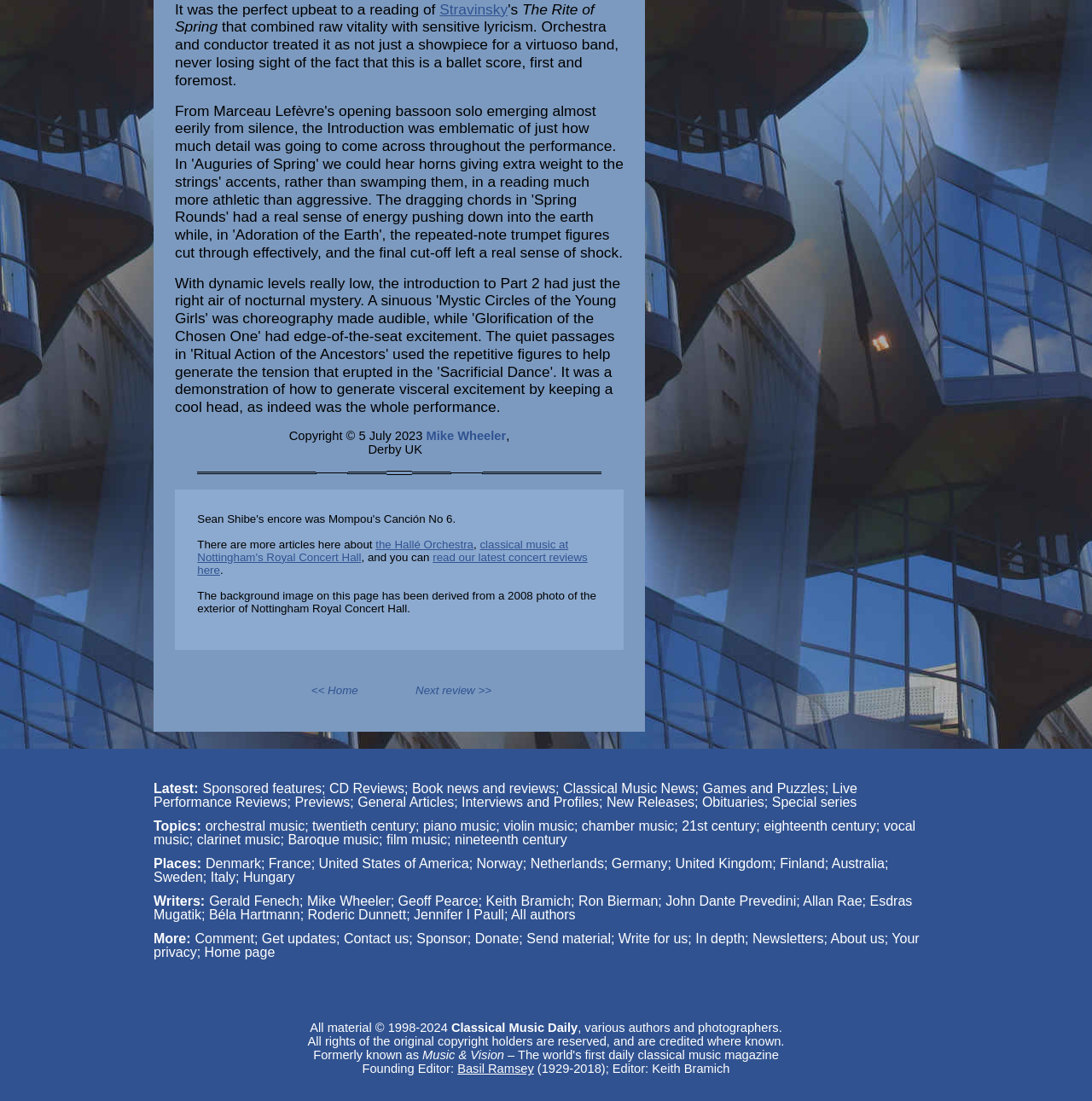Identify the bounding box coordinates of the HTML element based on this description: "bird baths (2)".

None